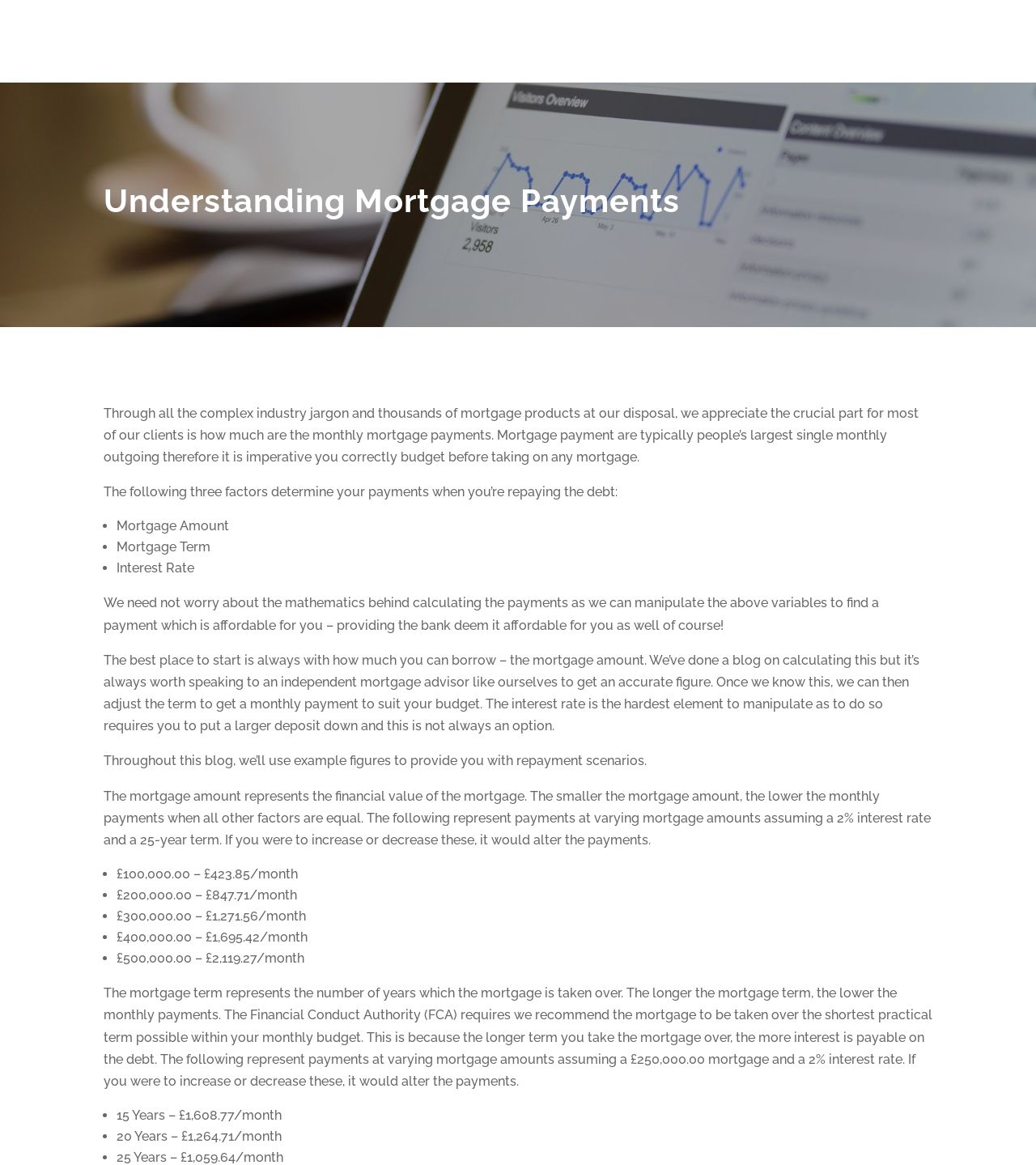Please find and give the text of the main heading on the webpage.

Understanding Mortgage Payments